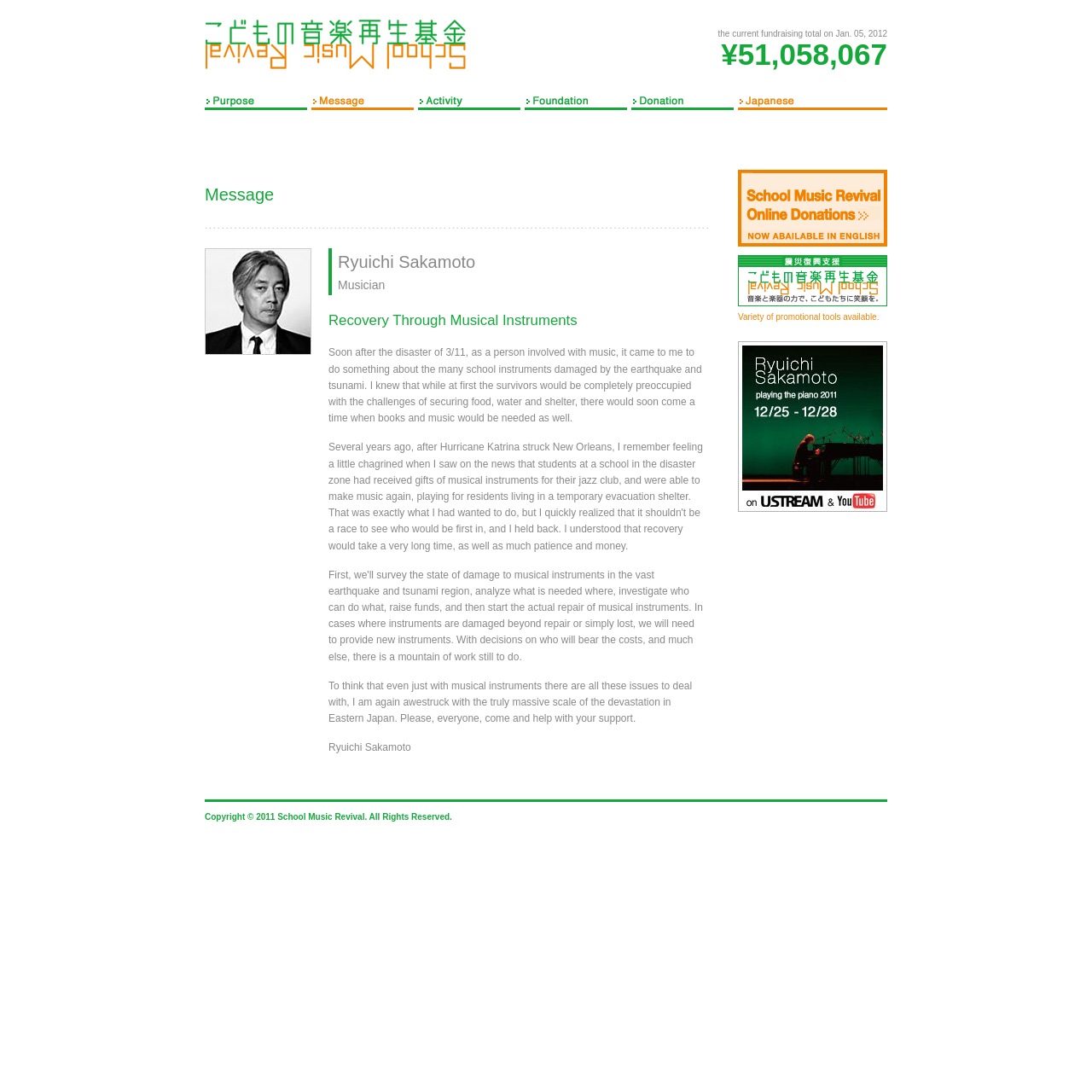Provide a thorough and detailed response to the question by examining the image: 
What is the current fundraising total?

I found the answer by looking at the static text element with the bounding box coordinates [0.66, 0.034, 0.812, 0.065], which is located below the 'the current fundraising total on Jan. 05, 2012' text.